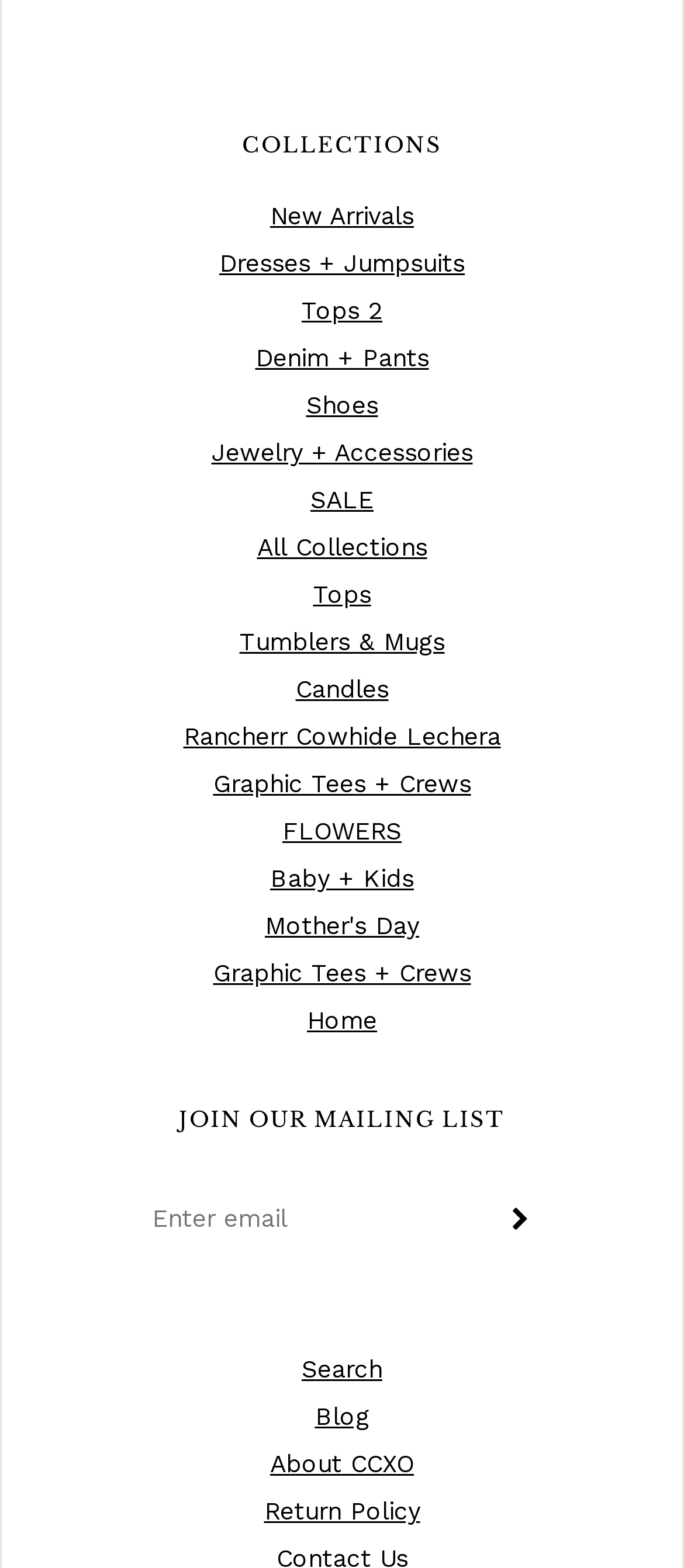Provide the bounding box coordinates, formatted as (top-left x, top-left y, bottom-right x, bottom-right y), with all values being floating point numbers between 0 and 1. Identify the bounding box of the UI element that matches the description: FLOWERS

[0.413, 0.521, 0.587, 0.539]